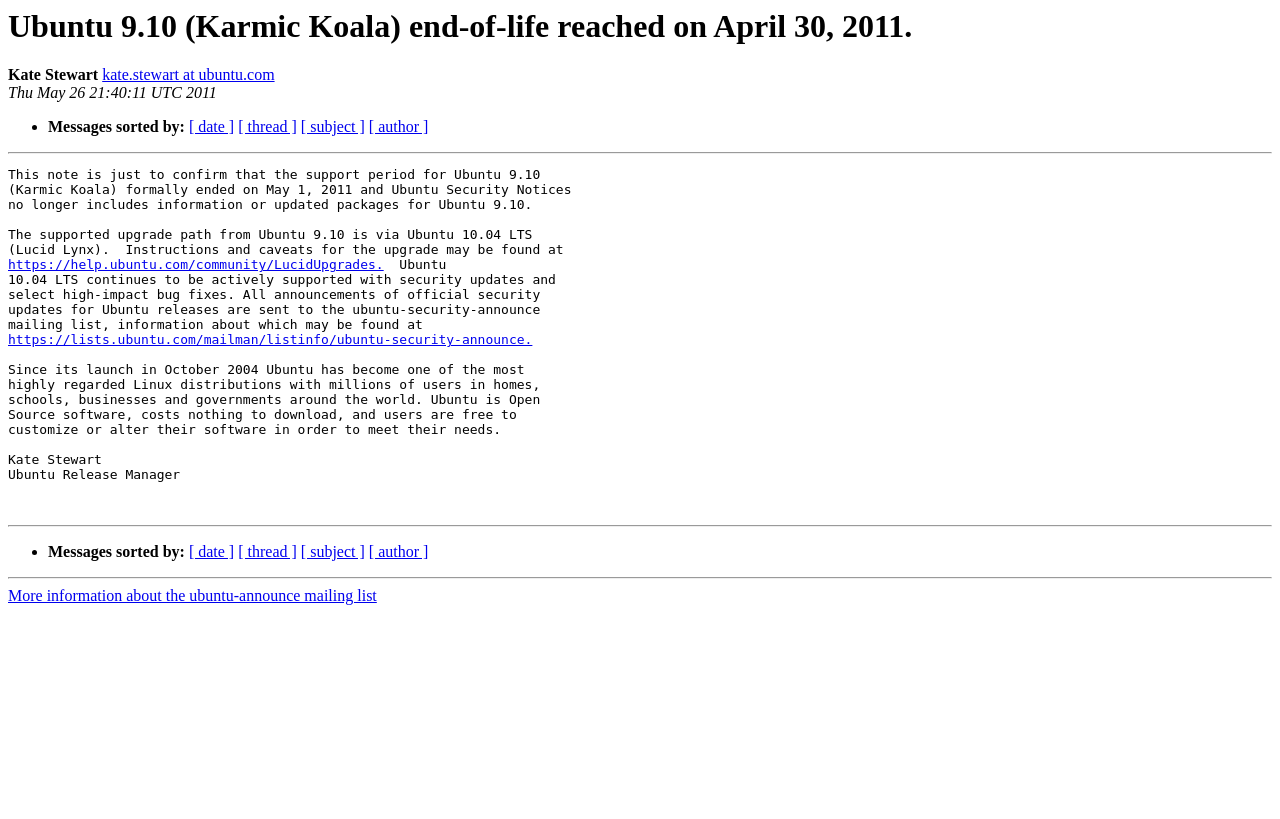Could you determine the bounding box coordinates of the clickable element to complete the instruction: "Learn more about the ubuntu-announce mailing list"? Provide the coordinates as four float numbers between 0 and 1, i.e., [left, top, right, bottom].

[0.006, 0.717, 0.294, 0.738]